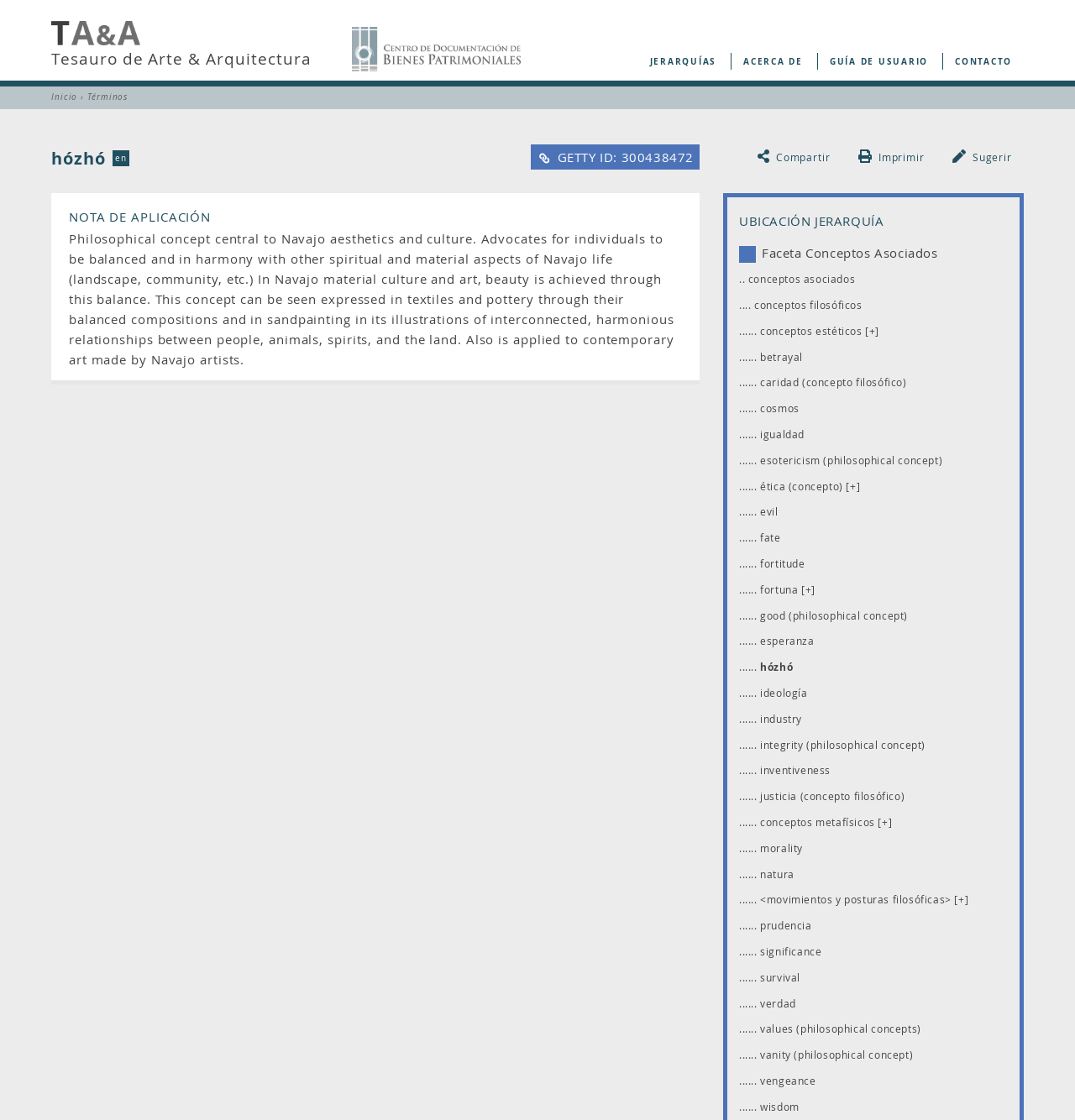What is the location of the 'Sugerir' link?
Use the information from the image to give a detailed answer to the question.

The 'Sugerir' link is located at the bottom right of the webpage, within the section that contains other links such as 'Compartir', 'Imprimir', and 'GETTY ID: 300438472'.